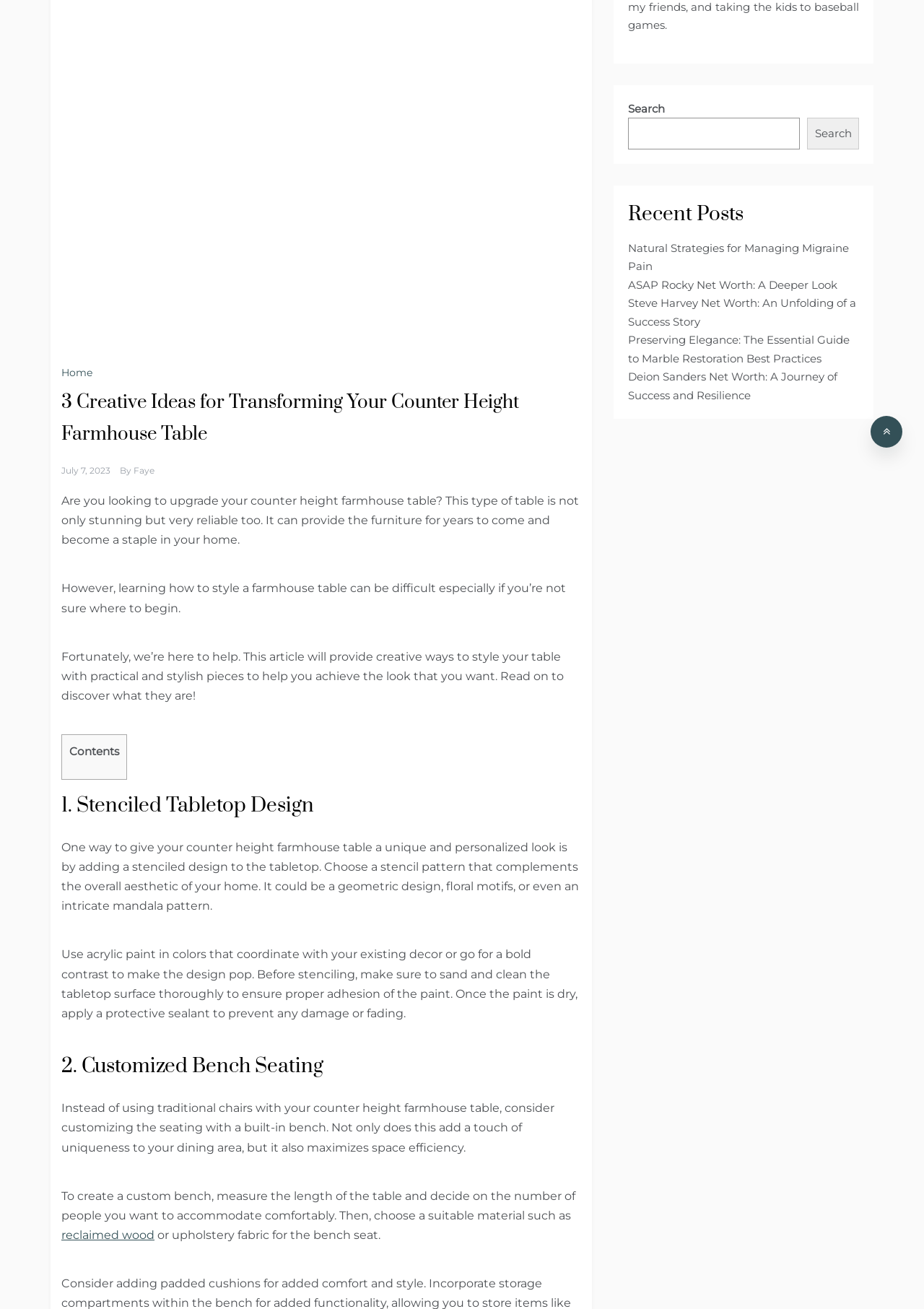Identify the bounding box for the described UI element. Provide the coordinates in (top-left x, top-left y, bottom-right x, bottom-right y) format with values ranging from 0 to 1: Search

[0.874, 0.09, 0.93, 0.114]